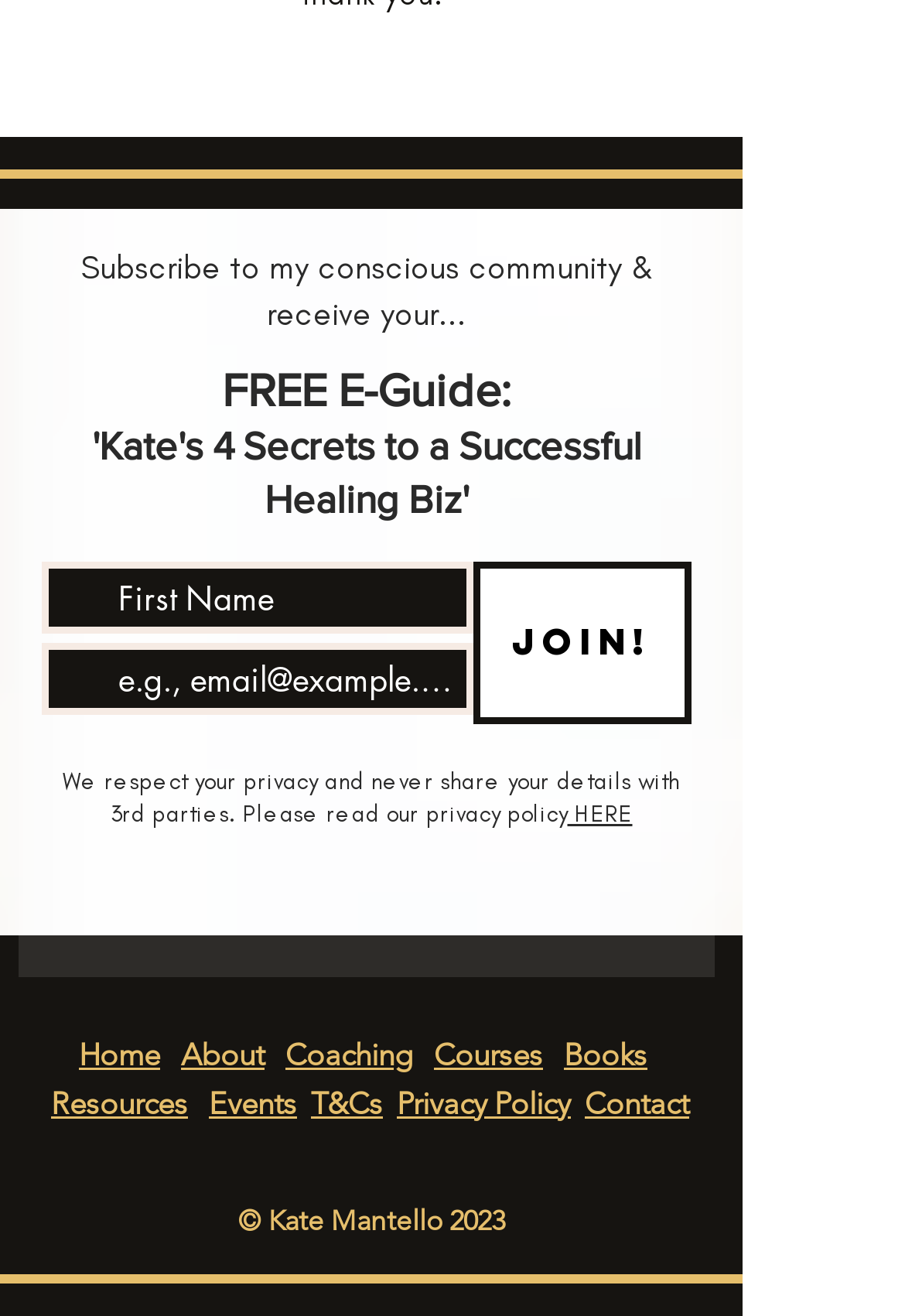Provide a single word or phrase to answer the given question: 
How many navigation links are there at the bottom of the page?

9